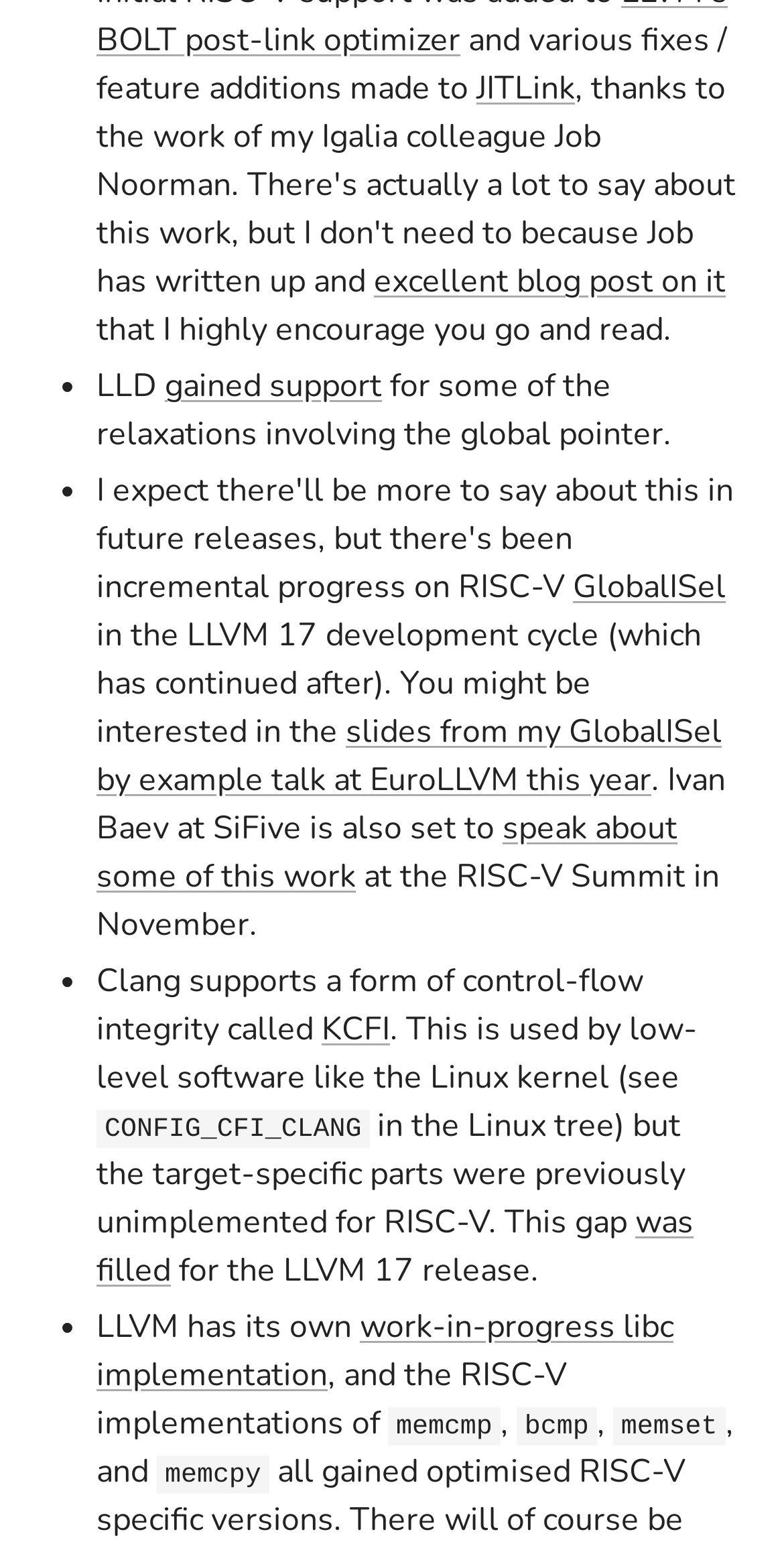What is the purpose of the RISC-V Summit?
Using the image, provide a detailed and thorough answer to the question.

The text 'Ivan Baev at SiFive is also set to speak about some of this work at the RISC-V Summit in November' suggests that the RISC-V Summit is an event where people will discuss and present their work related to RISC-V.